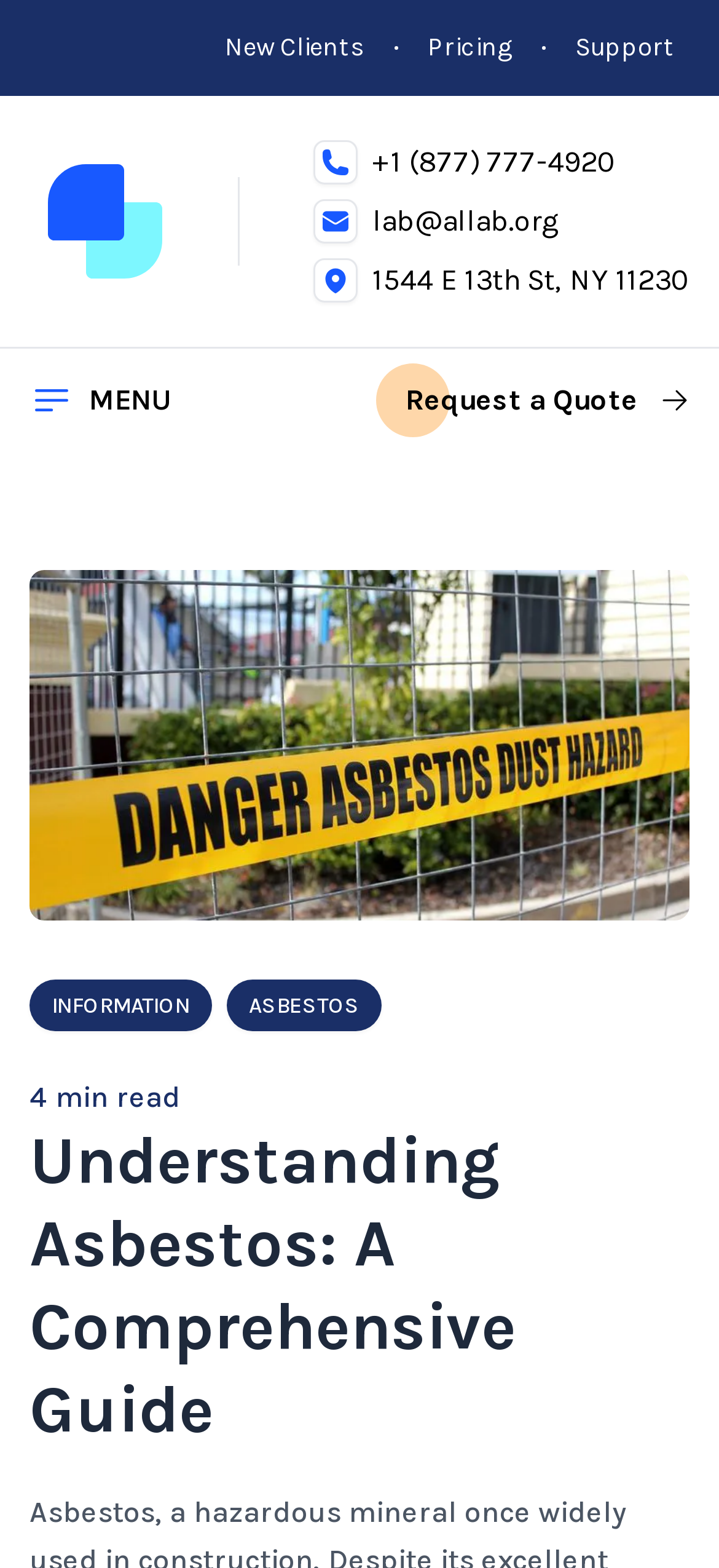Could you find the bounding box coordinates of the clickable area to complete this instruction: "Request a quote"?

[0.564, 0.241, 0.959, 0.269]